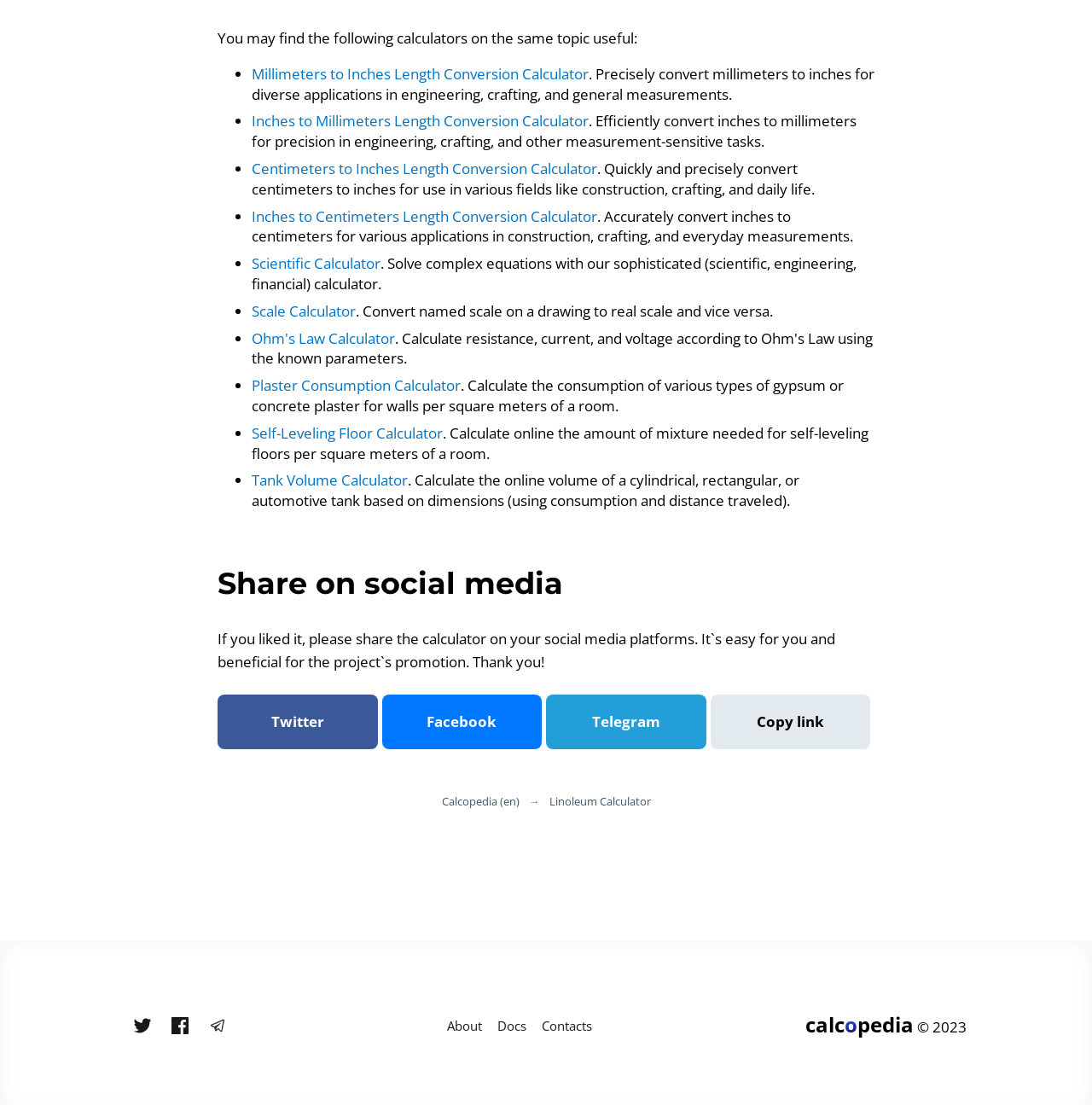Use a single word or phrase to answer this question: 
How many social media platforms are available for sharing?

4